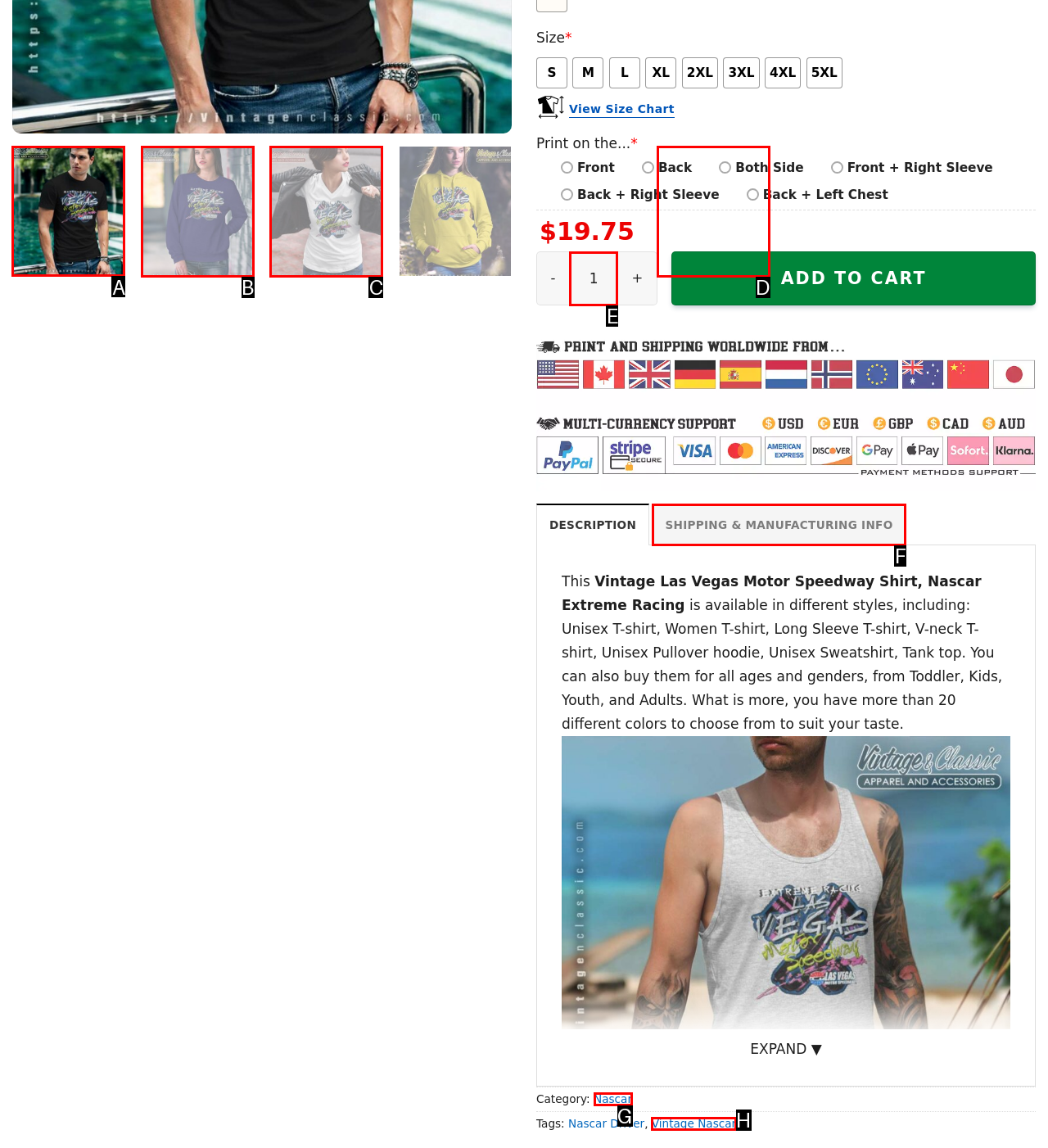Based on the given description: Technology, identify the correct option and provide the corresponding letter from the given choices directly.

None